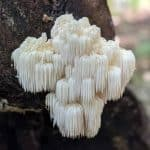Elaborate on the image by describing it in detail.

The image showcases a stunning cluster of Lion's Mane mushrooms, identifiable by their unique white, cascading spines that resemble icicles. These fascinating fungi are often found growing on decaying wood, contributing to their role in the ecosystem as decomposers. Lion's Mane mushrooms are not only recognized for their striking appearance but are also celebrated for their potential health benefits, including cognitive enhancement and neuroprotection. This particular view captures the intricate texture and natural beauty of the mushrooms, highlighting their ethereal presence in the forest. The setting, adorned with soft, dappled light, enhances the visual appeal, inviting admiration for both their aesthetic and ecological significance.